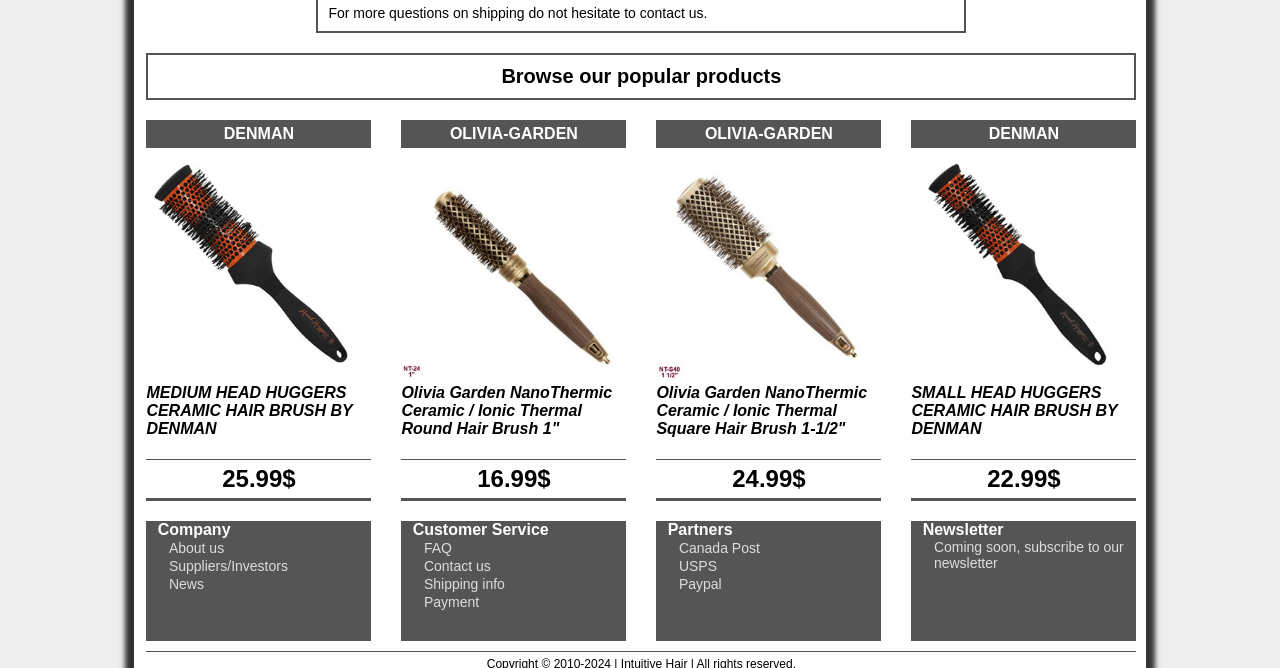Bounding box coordinates are specified in the format (top-left x, top-left y, bottom-right x, bottom-right y). All values are floating point numbers bounded between 0 and 1. Please provide the bounding box coordinate of the region this sentence describes: (Show Printer-friendly Version)

None